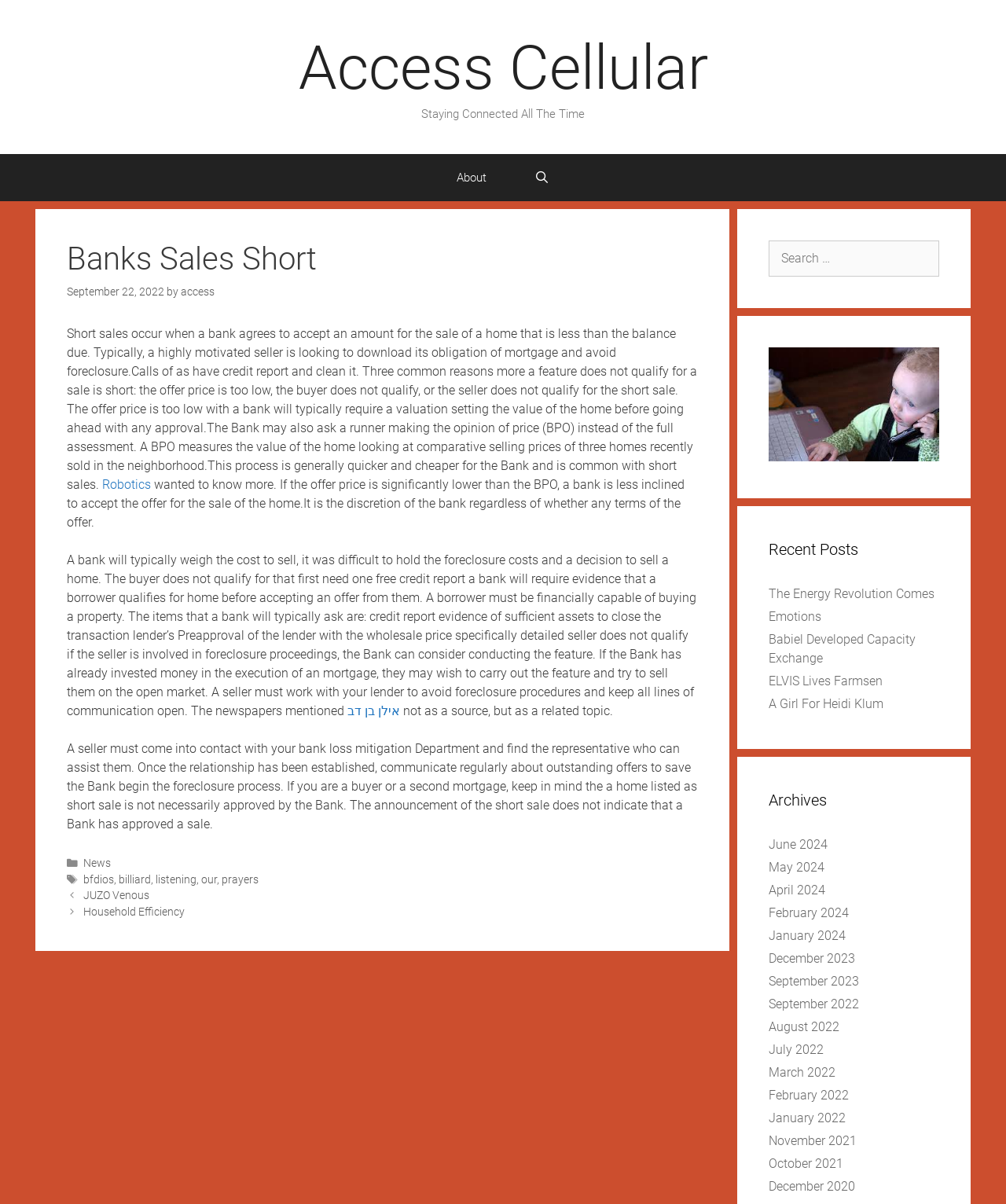Determine the bounding box coordinates for the clickable element required to fulfill the instruction: "View recent posts". Provide the coordinates as four float numbers between 0 and 1, i.e., [left, top, right, bottom].

[0.764, 0.446, 0.934, 0.466]